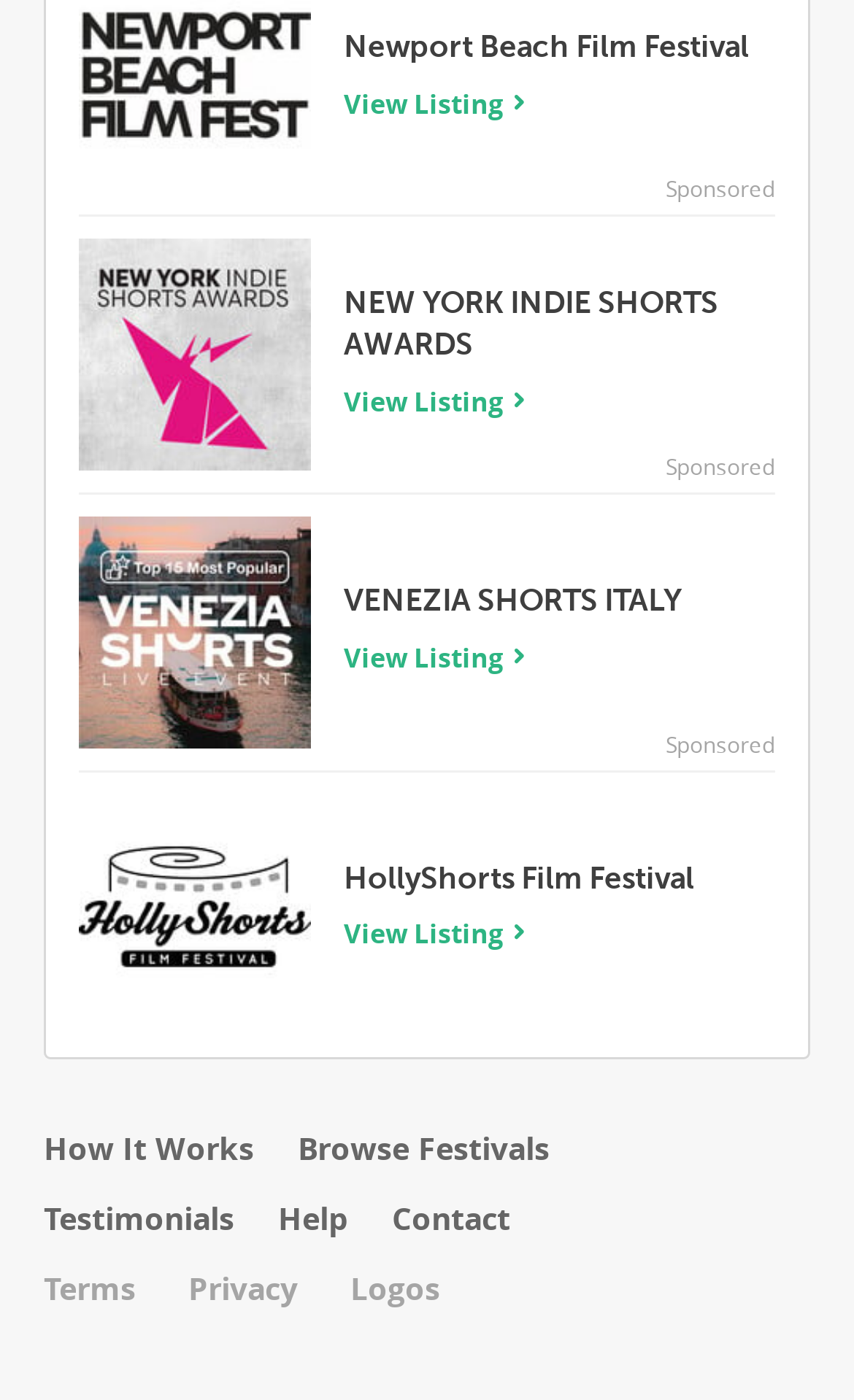What is the name of the first festival listed?
Please provide a comprehensive and detailed answer to the question.

I looked at the first LayoutTable element and found the heading element 'Newport Beach Film Festival', which is the name of the first festival listed.